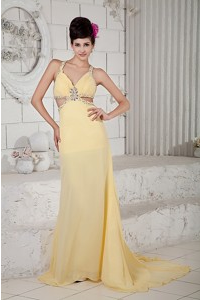Provide a comprehensive description of the image.

The image features a stunning model wearing an exquisite light yellow empire evening dress, characterized by its delicate straps and intricately beaded bodice. The dress flows elegantly to the floor with a soft brush train, showcasing a flattering silhouette that enhances the model's figure. Set against a stylish backdrop of white stone walls and a charming decorated mirror, the setting adds a touch of sophistication to the overall look. This beautiful ensemble is perfect for formal occasions like prom or evening galas, radiating grace and femininity while capturing the eye with its subtle yet captivating design.